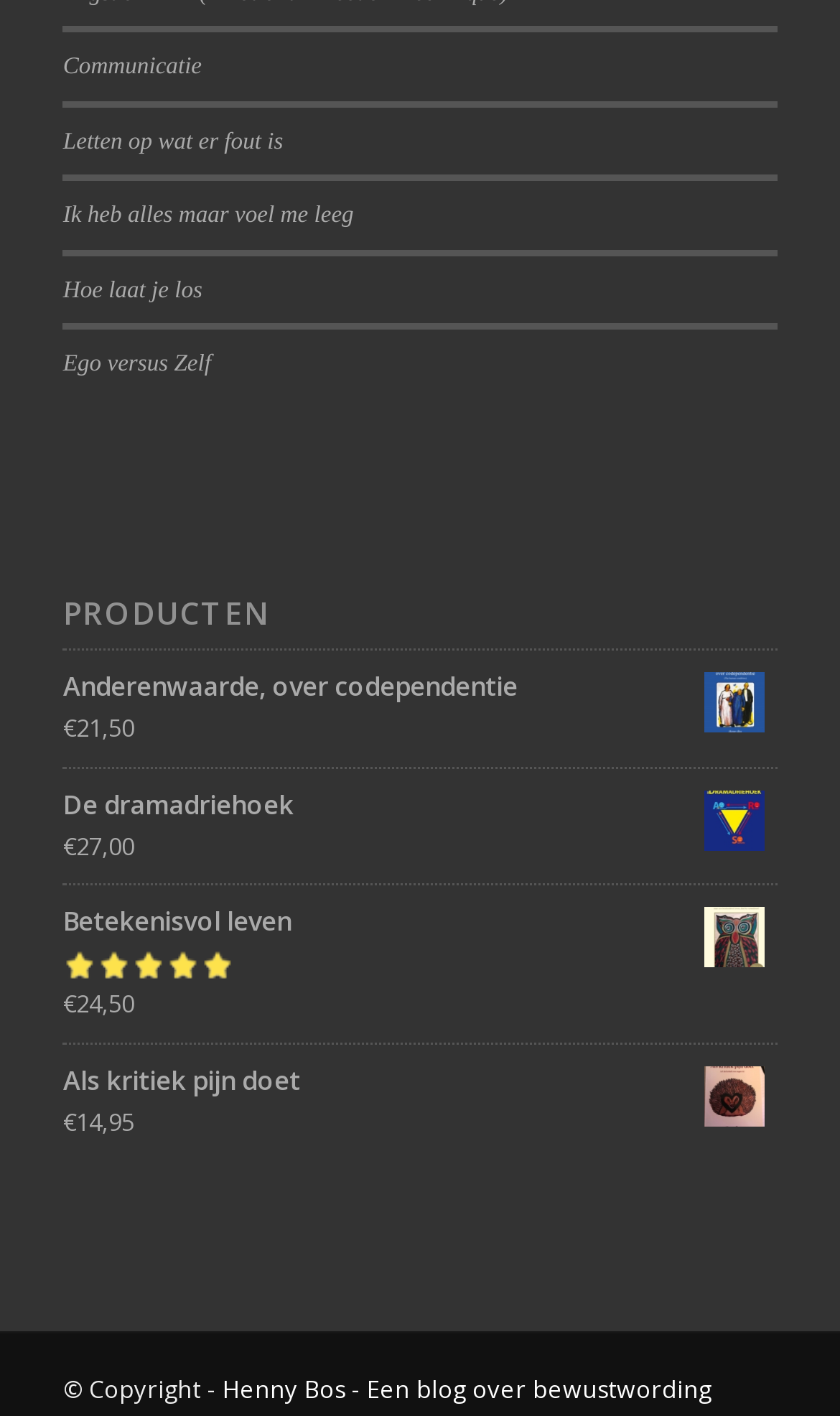What is the price of the book 'Anderenwaarde, over codependentie'?
Analyze the screenshot and provide a detailed answer to the question.

I found the link 'Anderenwaarde, over codependentie' and adjacent to it, I saw the StaticText '€' and '21,50', which indicates the price of the book.